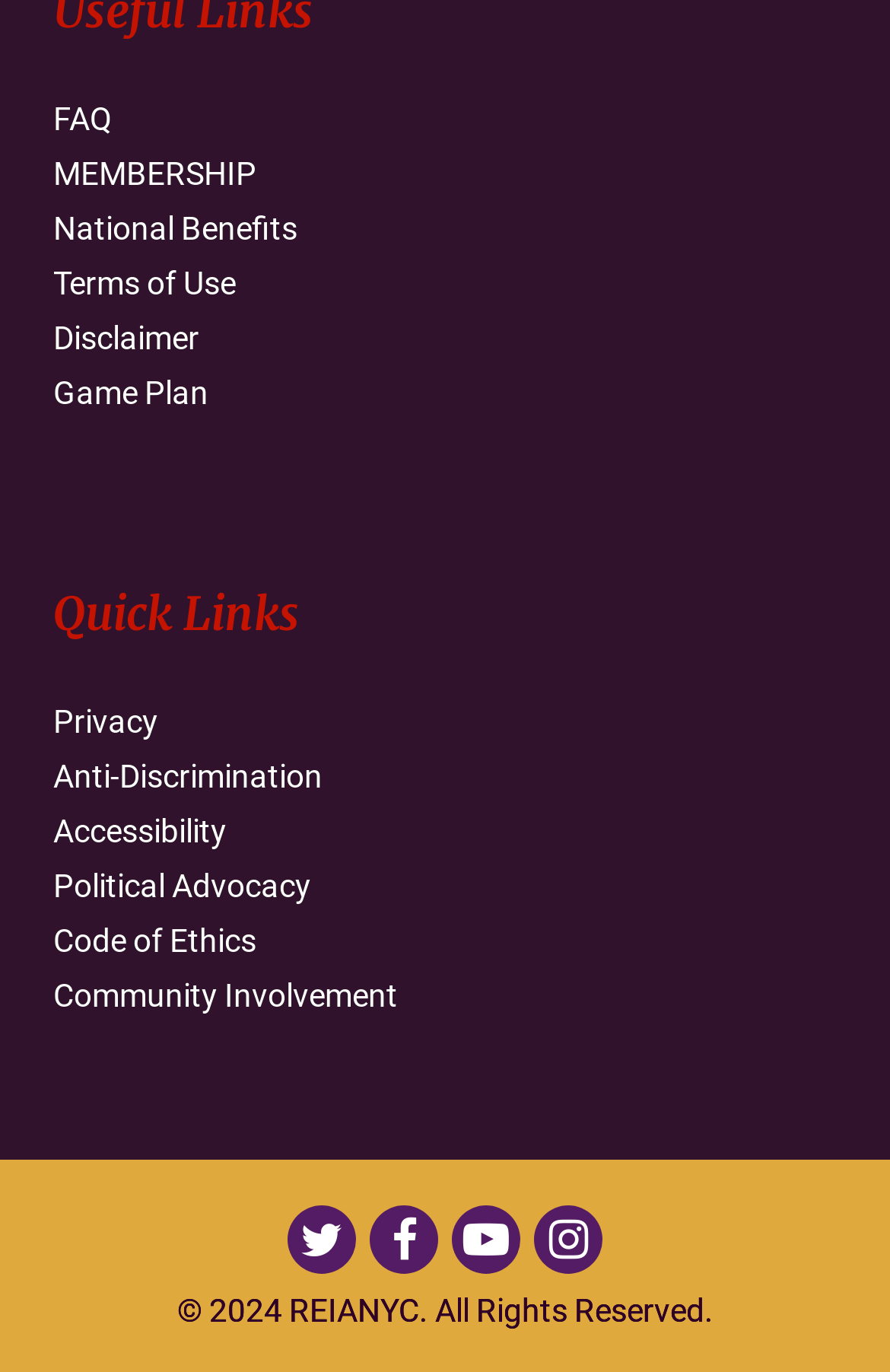How many links are there in the top navigation bar?
Based on the screenshot, answer the question with a single word or phrase.

6